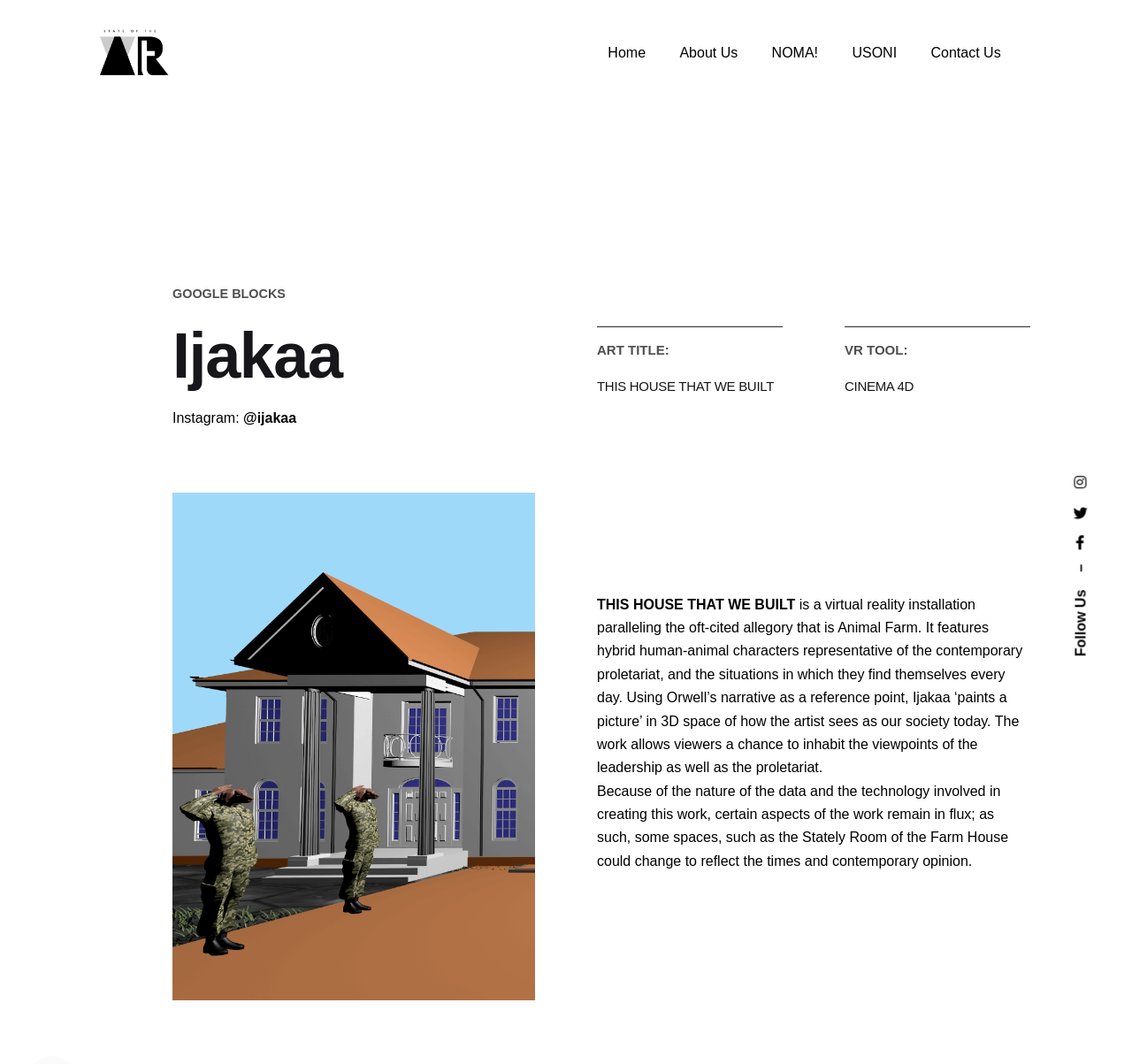What is the purpose of the art installation?
Based on the visual content, answer with a single word or a brief phrase.

to allow viewers to inhabit viewpoints